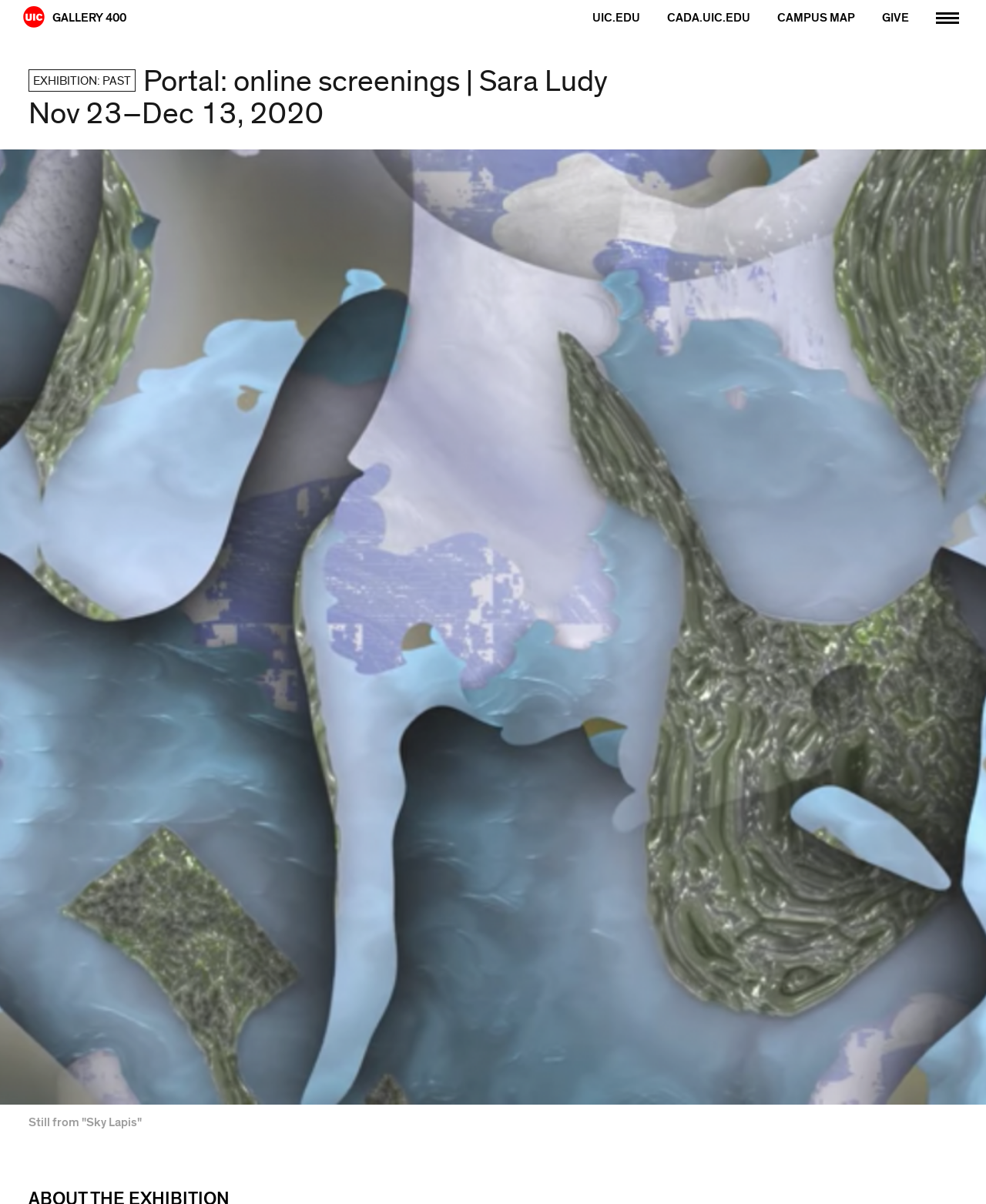What is the name of the university logo?
Using the information from the image, provide a comprehensive answer to the question.

I found the image with the description 'UIC Logo' inside the link with the text 'UIC Logo GALLERY 400', which suggests that the logo is for the University of Illinois at Chicago.